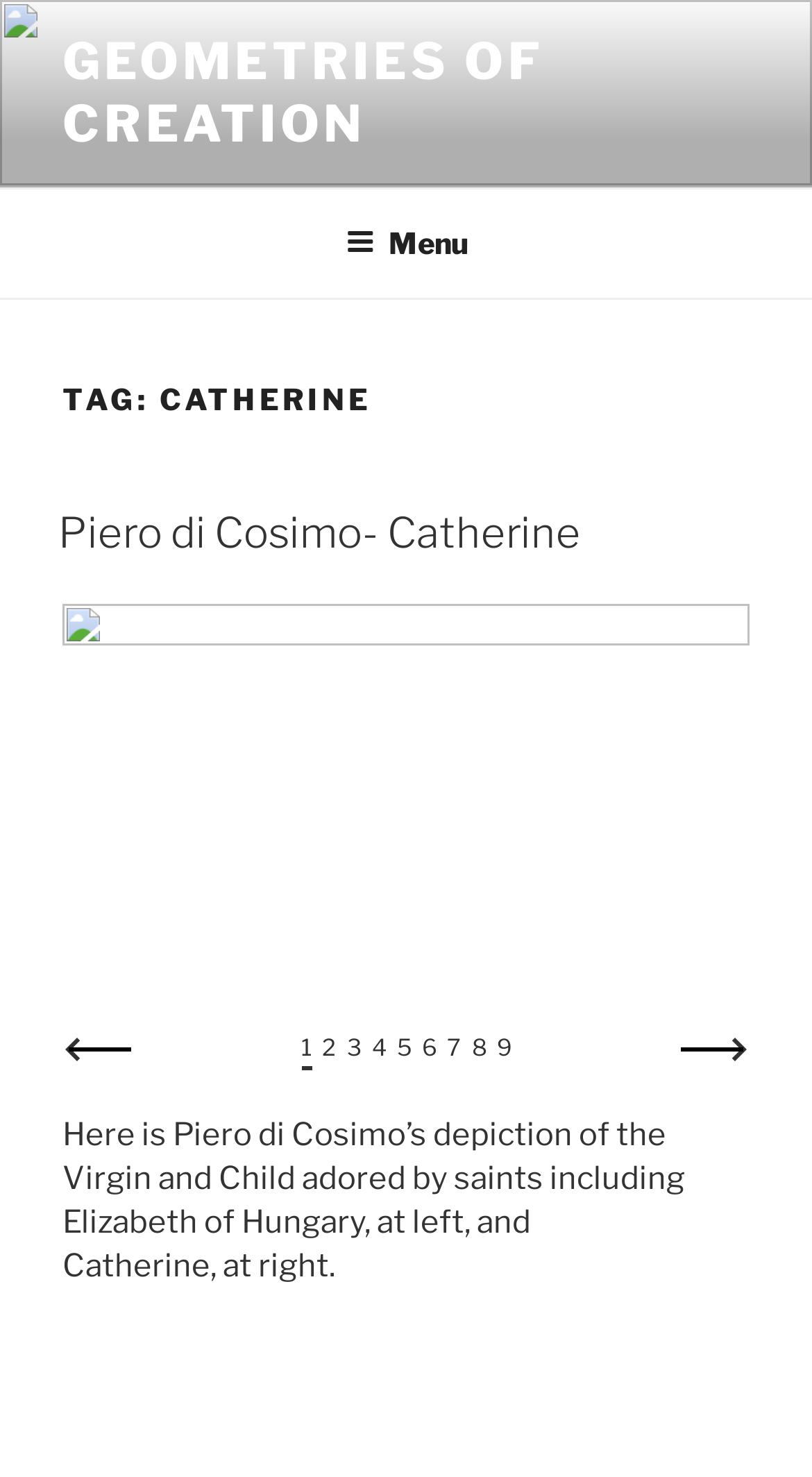Given the content of the image, can you provide a detailed answer to the question?
What is the navigation menu called?

The answer can be found by looking at the navigation element with the label 'Top Menu'.